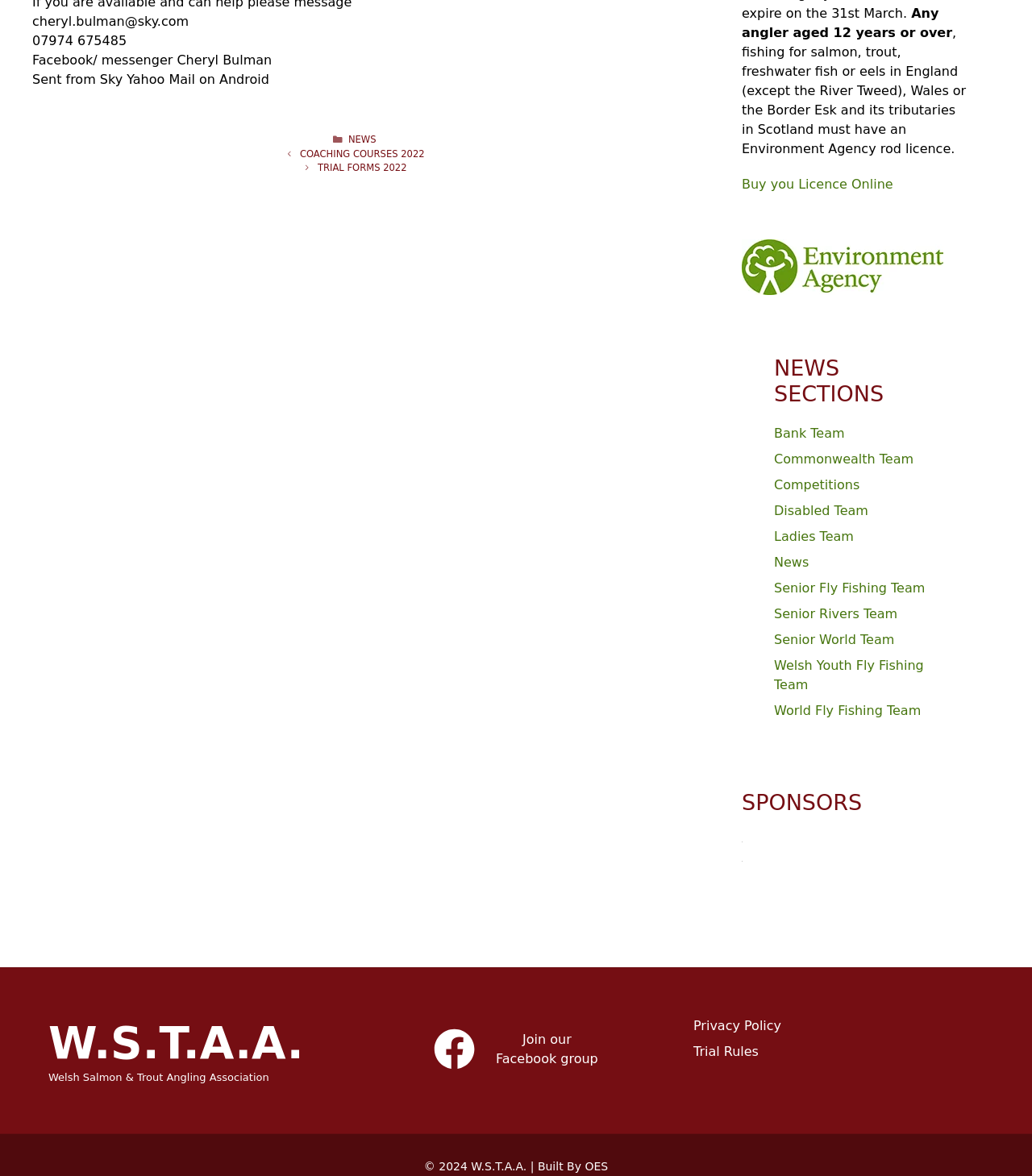Identify the bounding box for the described UI element. Provide the coordinates in (top-left x, top-left y, bottom-right x, bottom-right y) format with values ranging from 0 to 1: Home

None